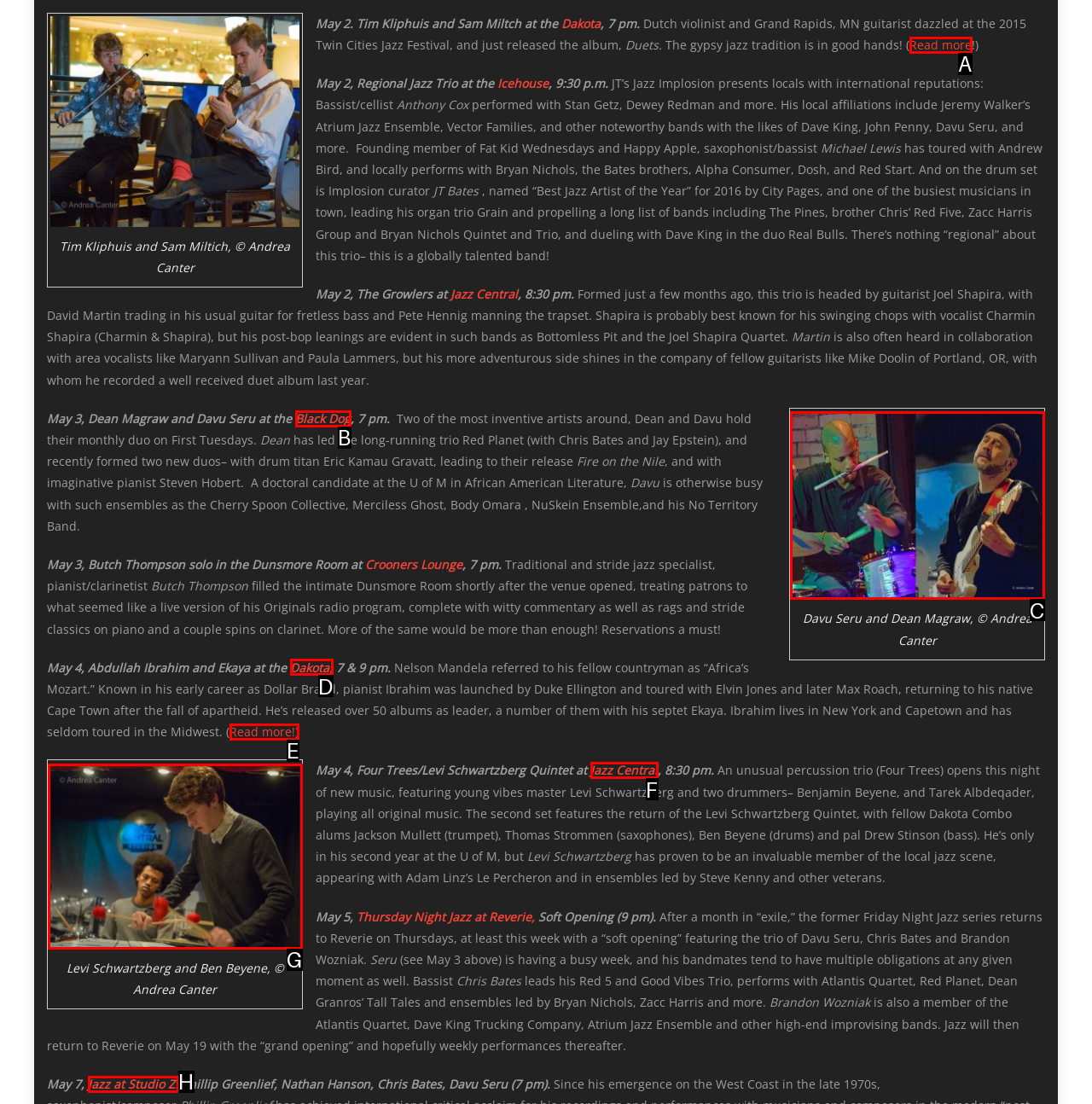Choose the HTML element that best fits the description: Jazz at Studio Z:. Answer with the option's letter directly.

H